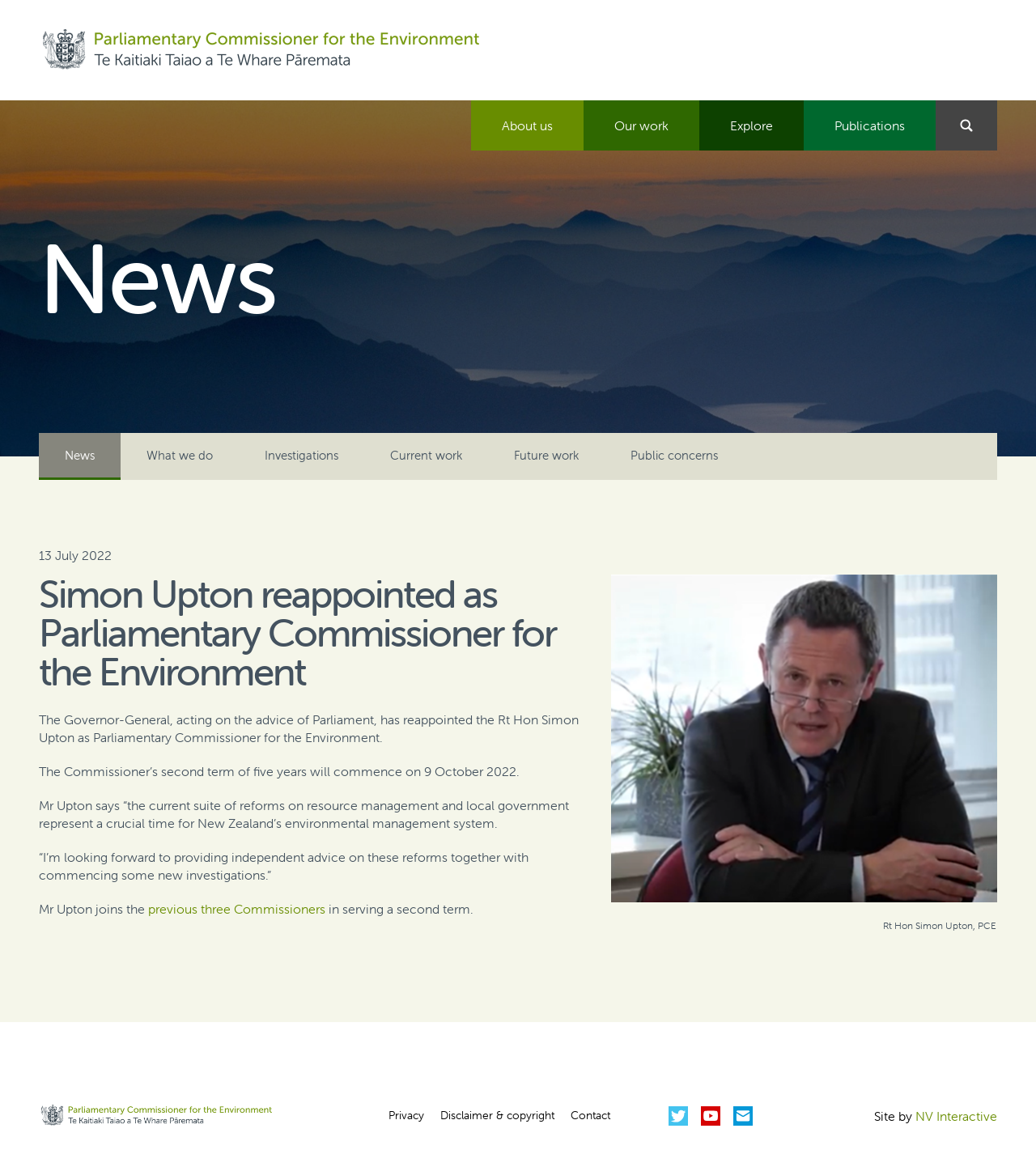Please reply to the following question using a single word or phrase: 
What is the name of the Parliamentary Commissioner for the Environment?

Simon Upton